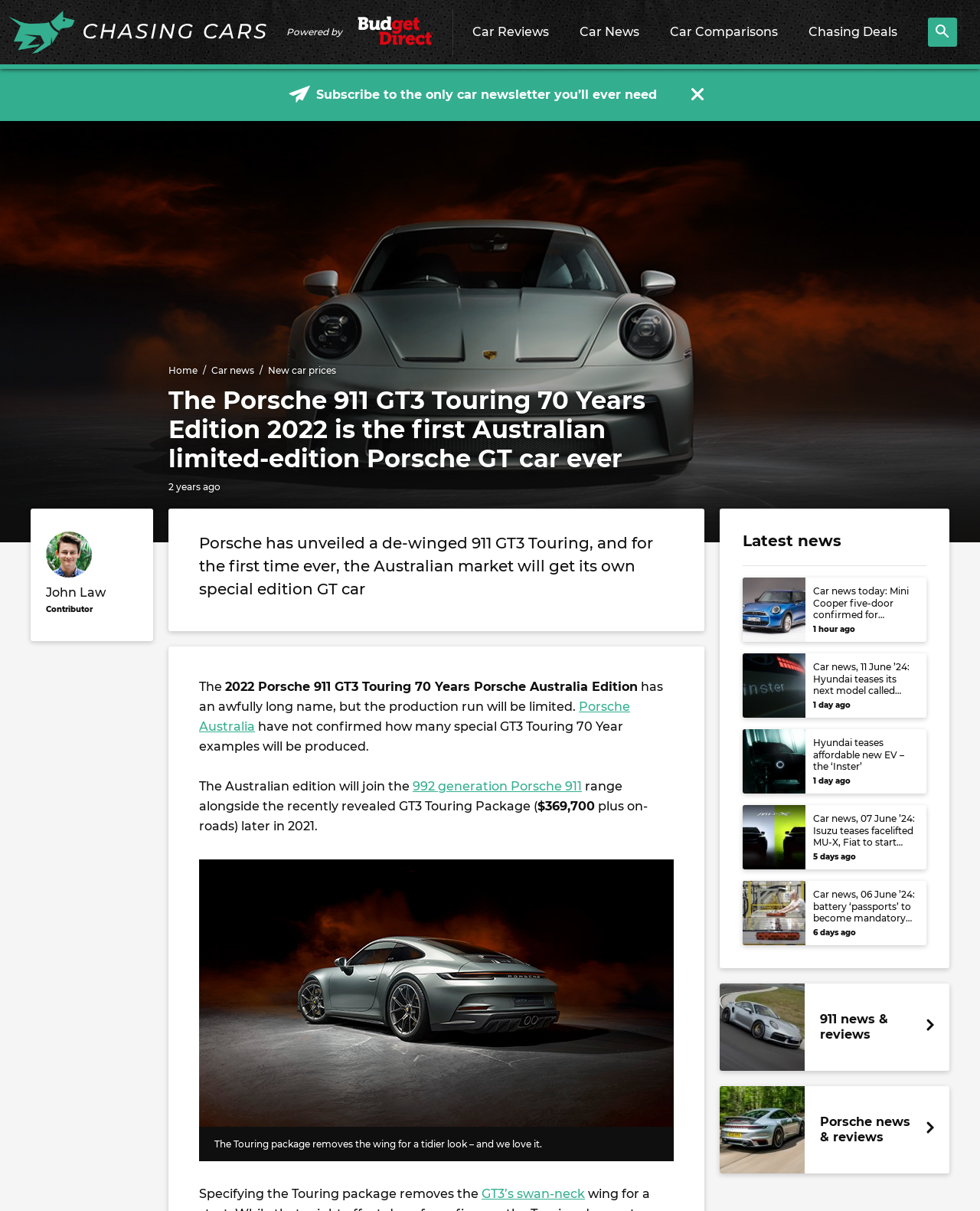Locate the bounding box coordinates of the clickable element to fulfill the following instruction: "Read more about the 992 generation Porsche 911". Provide the coordinates as four float numbers between 0 and 1 in the format [left, top, right, bottom].

[0.421, 0.643, 0.594, 0.655]